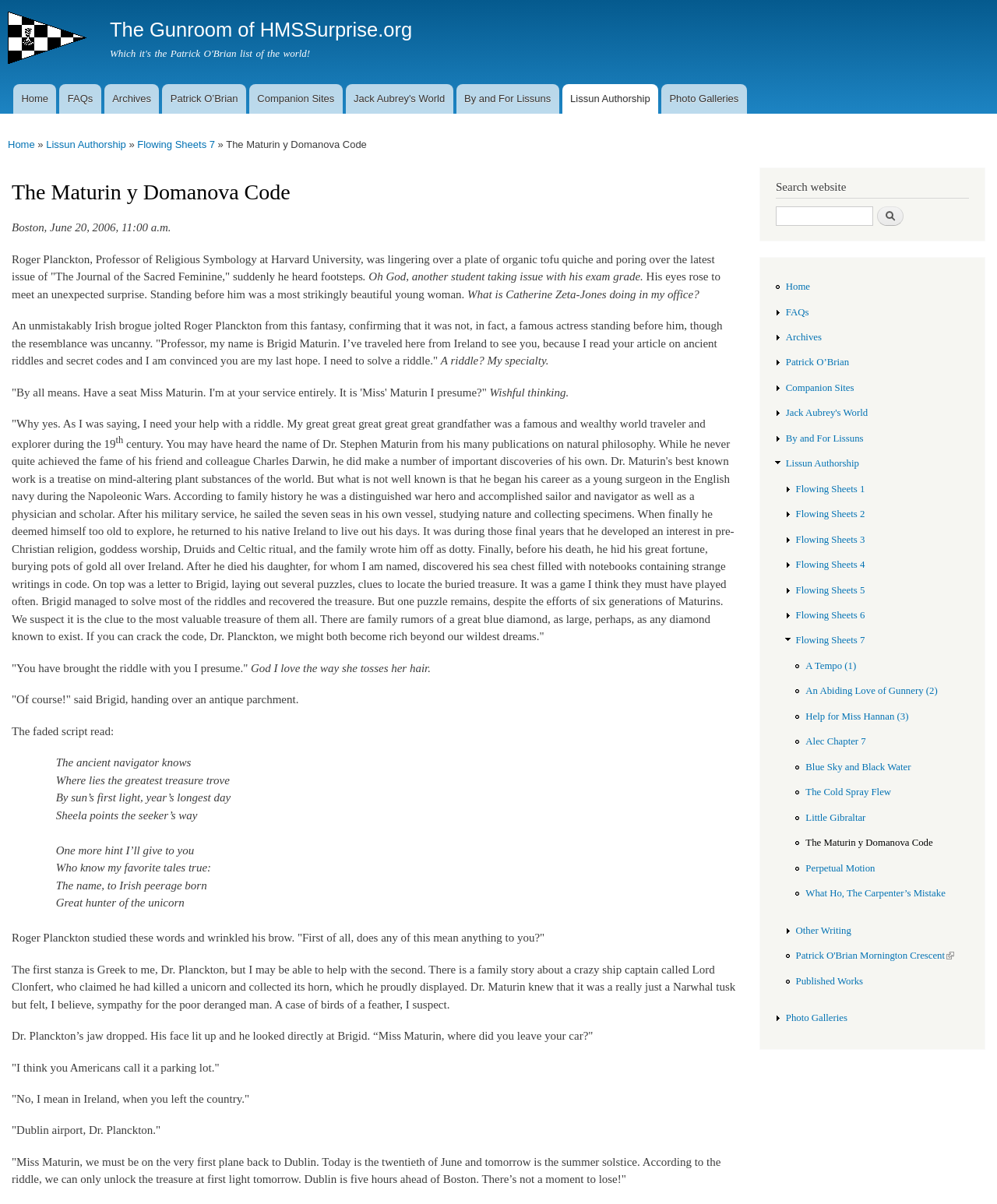Please determine the bounding box coordinates of the element to click in order to execute the following instruction: "Contact Caresse Cosmetics via email". The coordinates should be four float numbers between 0 and 1, specified as [left, top, right, bottom].

None